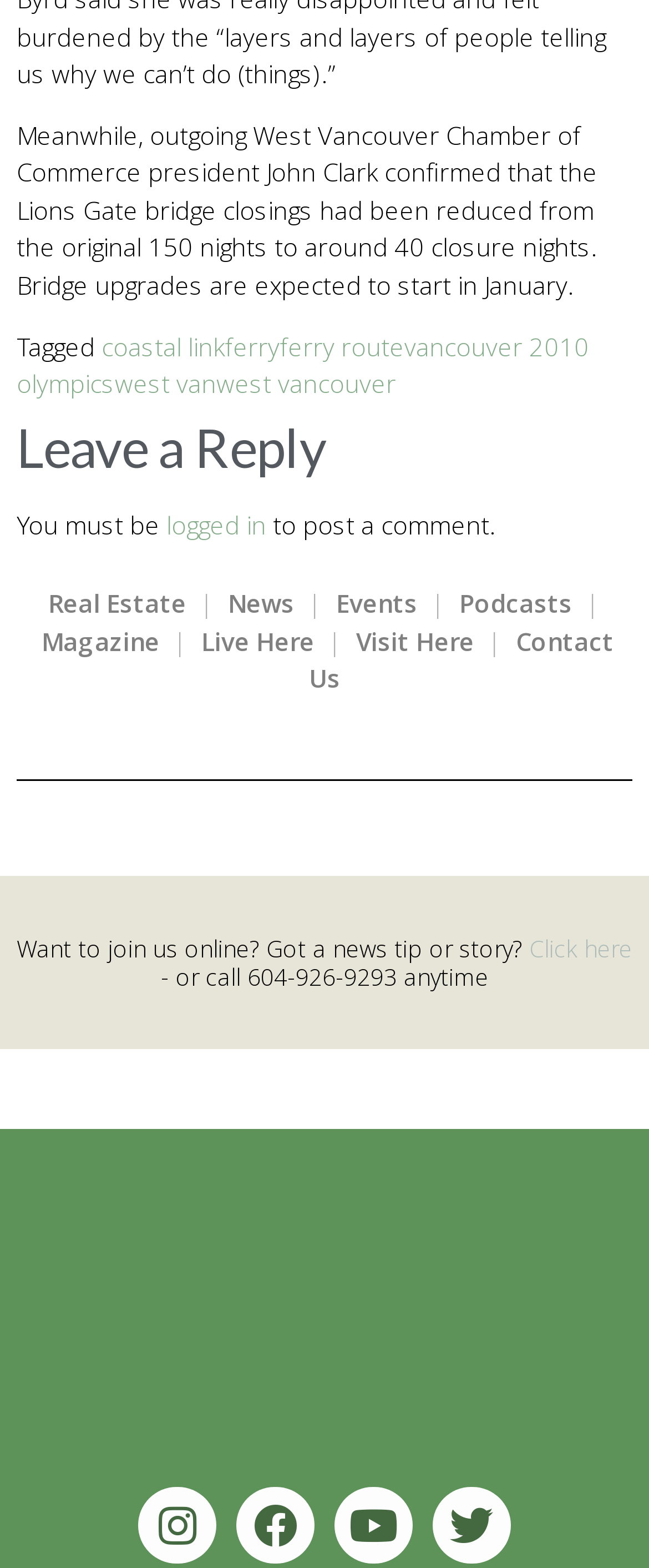How many social media platforms are linked?
Refer to the image and provide a one-word or short phrase answer.

4